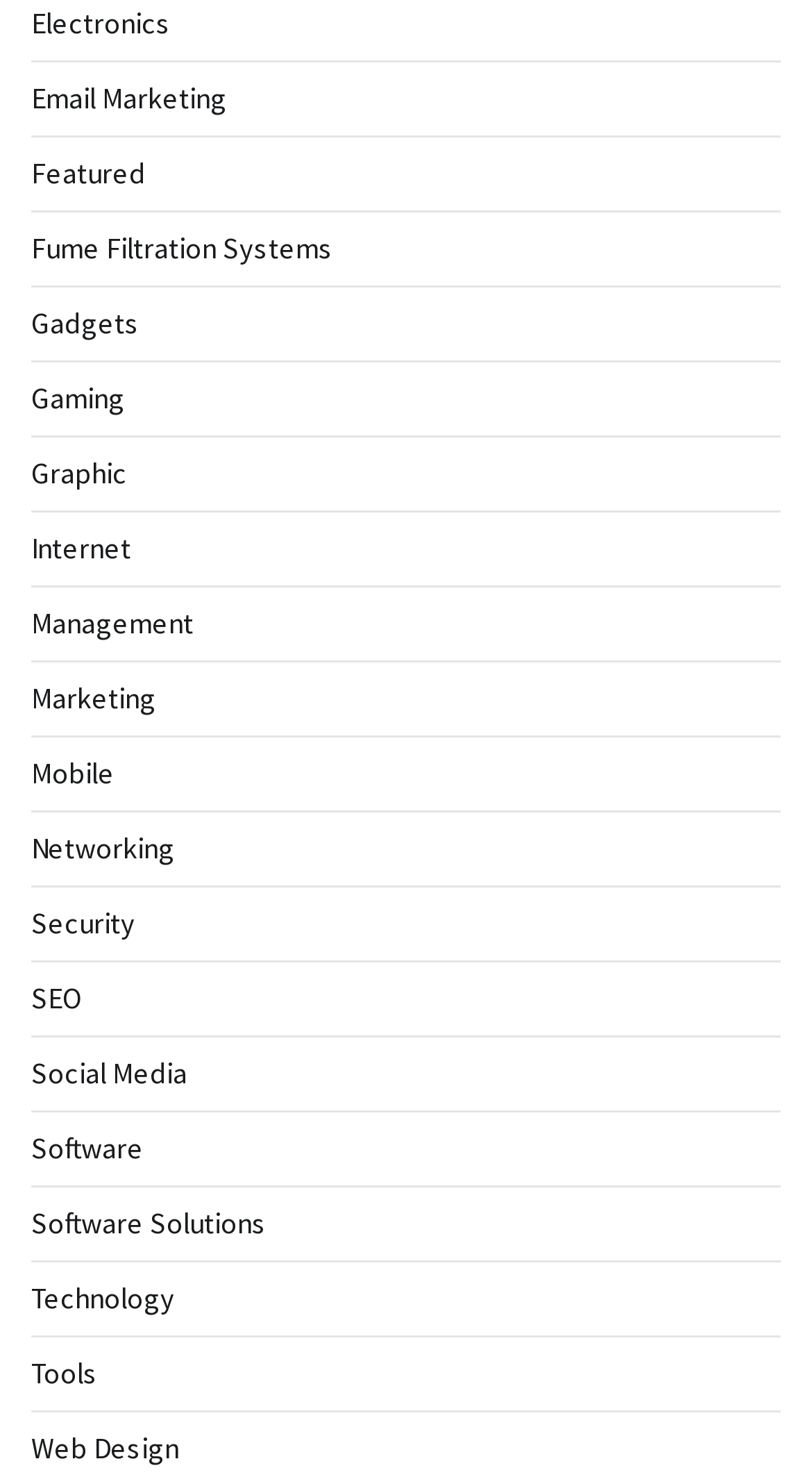How many categories are listed on the webpage?
Provide a well-explained and detailed answer to the question.

I counted the number of links on the webpage, and there are 17 categories listed, including Electronics, Email Marketing, Featured, and so on.